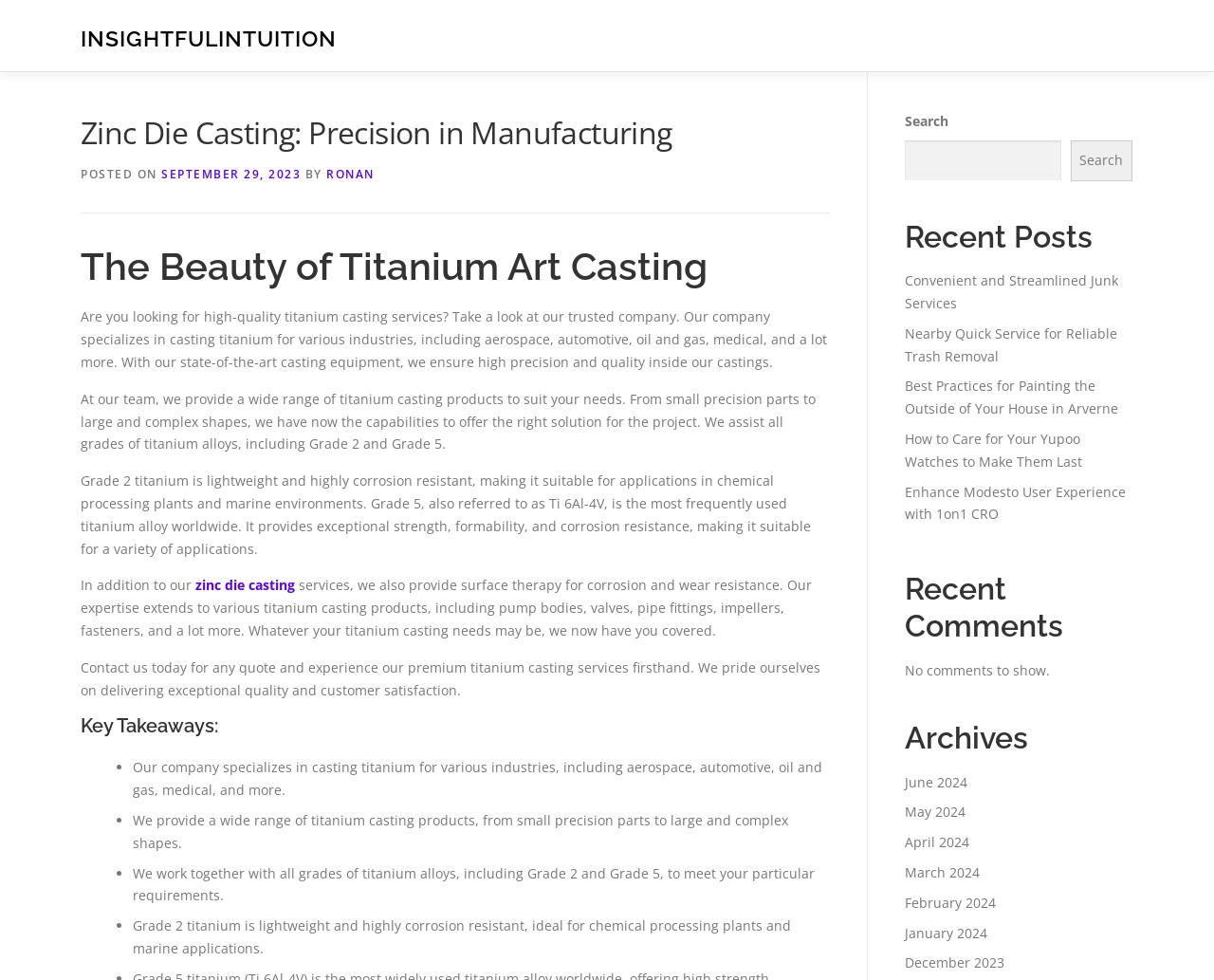Generate a detailed explanation of the webpage's features and information.

The webpage is about Zinc Die Casting and Precision in Manufacturing, with the title "Zinc Die Casting: Precision in Manufacturing" at the top. Below the title, there is a header section with links to "Contact" and "Privacy Policy" on the top left, and a search bar on the top right.

The main content of the webpage is divided into several sections. The first section has a heading "The Beauty of Titanium Art Casting" and provides an introduction to titanium casting services, including the company's capabilities and the types of industries they serve. This section also mentions the company's expertise in casting titanium alloys, including Grade 2 and Grade 5.

The next section has a heading "Key Takeaways" and lists four bullet points summarizing the company's services, including their specialization in casting titanium for various industries, their range of titanium casting products, their work with all grades of titanium alloys, and the properties of Grade 2 titanium.

Below the "Key Takeaways" section, there are three columns of links. The left column has links to recent posts, including "Convenient and Streamlined Junk Services", "Nearby Quick Service for Reliable Trash Removal", and more. The middle column has a heading "Recent Comments" but shows a message "No comments to show." The right column has a heading "Archives" and lists links to monthly archives from June 2024 to December 2023.

At the bottom of the webpage, there is a footer section with links to "INSIGHTFULINTUITION" and "Contact" on the left, and a "Privacy Policy" link on the right.